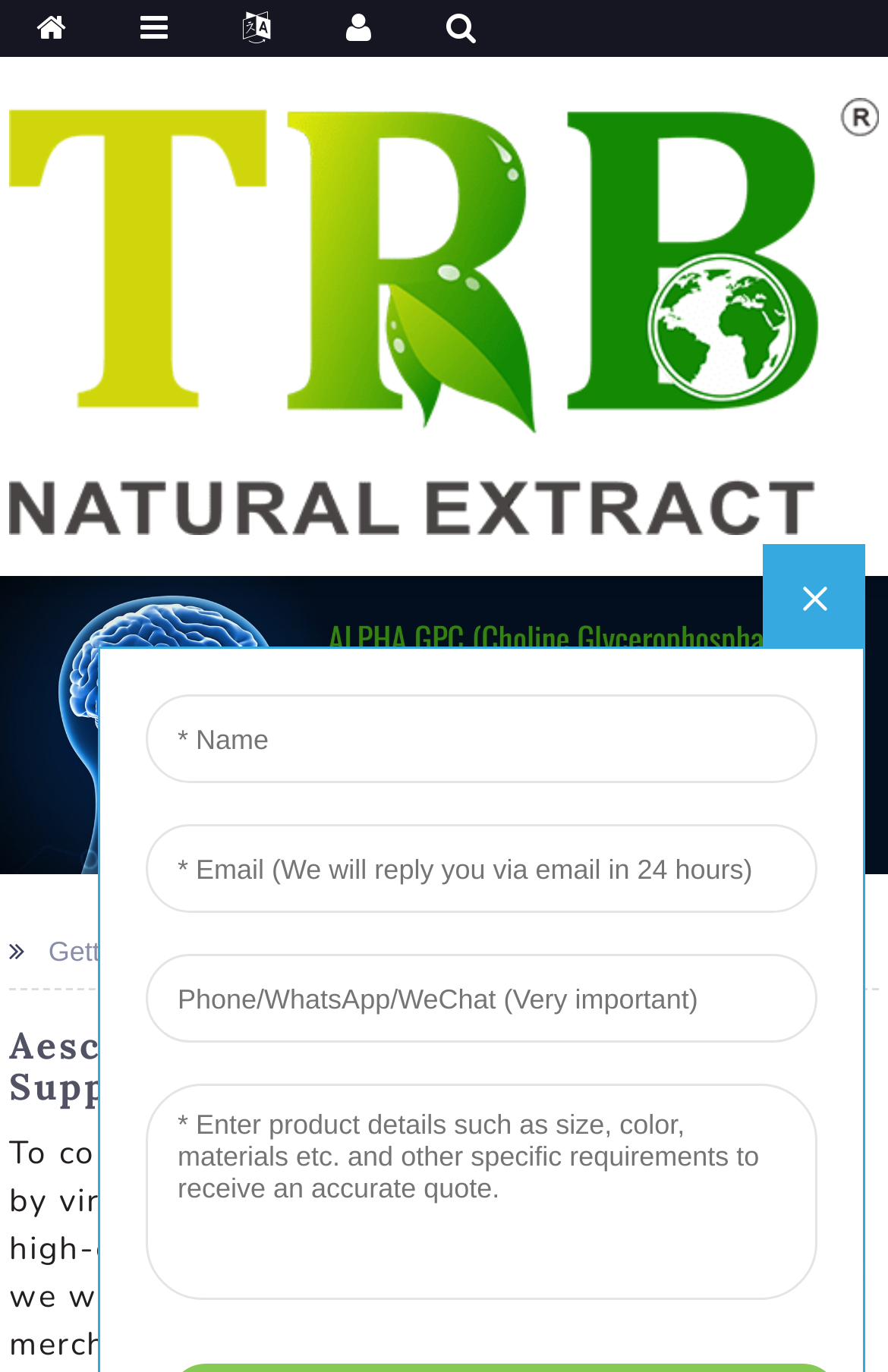Elaborate on the webpage's design and content in a detailed caption.

The webpage appears to be a product page for Aescin Extract, a Chinese manufacturer, supplier, and factory. At the top-left corner, there is a logo image with the text "LOGO-1" and a figure element above it. 

Below the logo, there is a navigation menu with a hamburger icon (\uf015) at the top-left corner, and a link with the number "6" at the top-right corner, accompanied by an image. 

In the middle section, there are two static text elements, "Getting started" and "Aescin Extract", positioned side by side. 

Further down, there is a heading that reads "Aescin Extract - China Manufacturers, Suppliers, Factory", spanning almost the entire width of the page. 

At the bottom-right corner, there is a generic element labeled "top" with a static text "Top" inside it, likely indicating a "back to top" button.